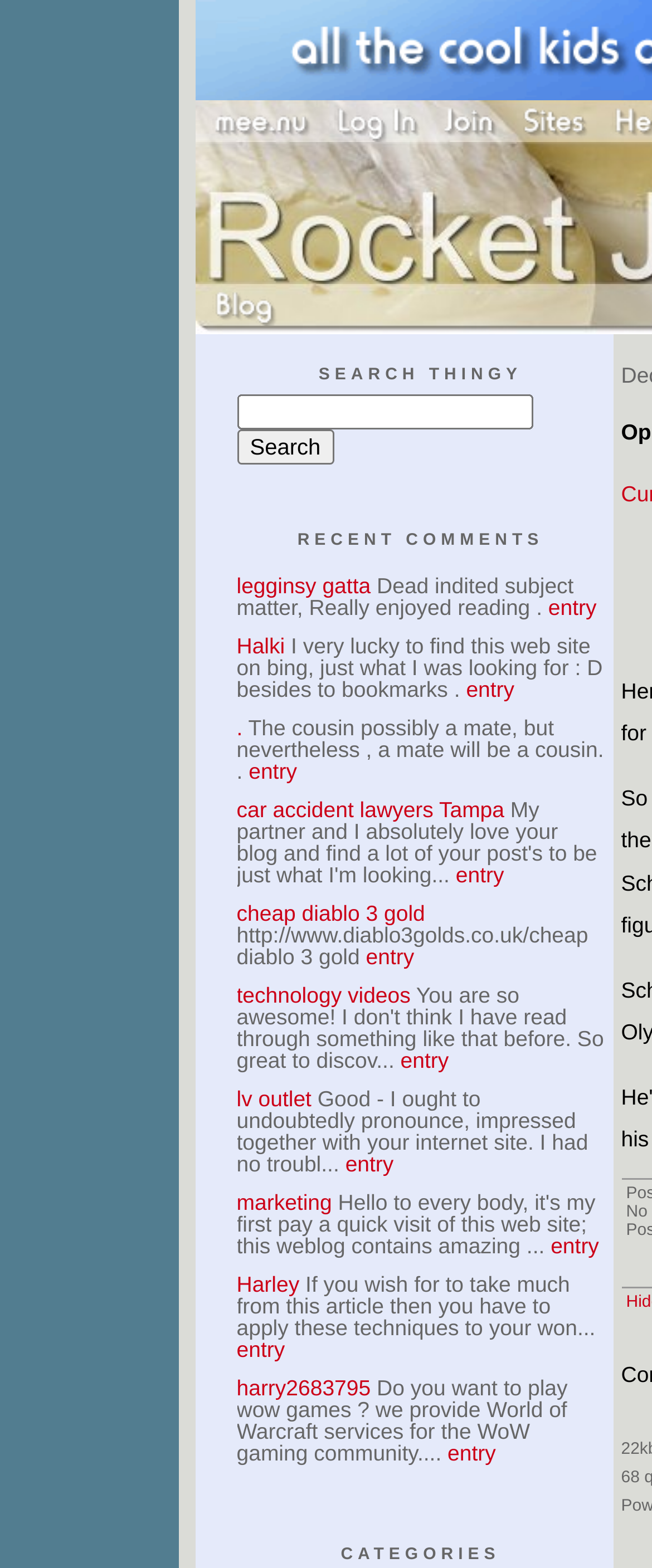Find the bounding box coordinates for the HTML element described in this sentence: "car accident lawyers Tampa". Provide the coordinates as four float numbers between 0 and 1, in the format [left, top, right, bottom].

[0.363, 0.509, 0.774, 0.525]